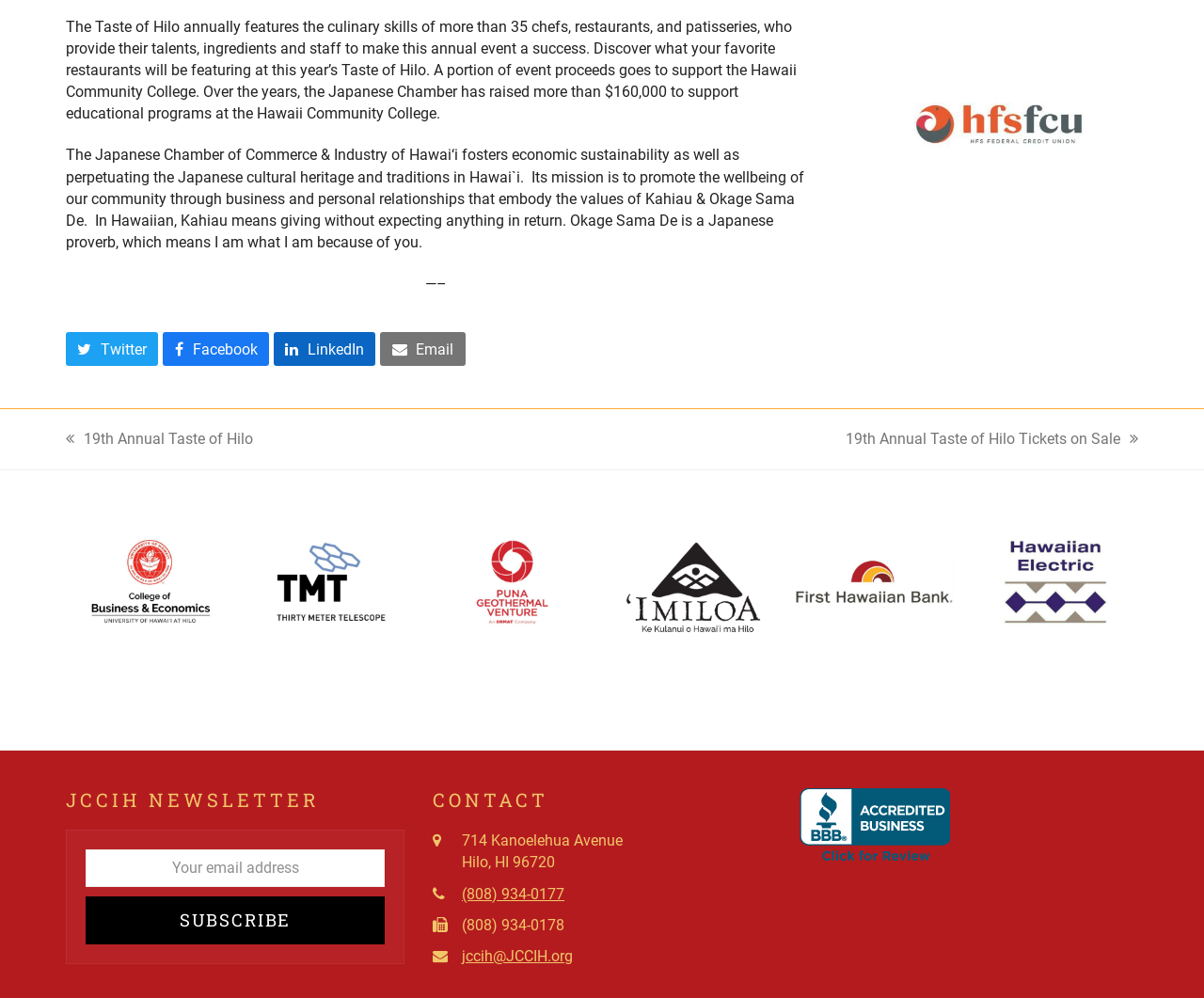Given the element description, predict the bounding box coordinates in the format (top-left x, top-left y, bottom-right x, bottom-right y), using floating point numbers between 0 and 1: title="HPM Building Supply"

[0.205, 0.569, 0.344, 0.593]